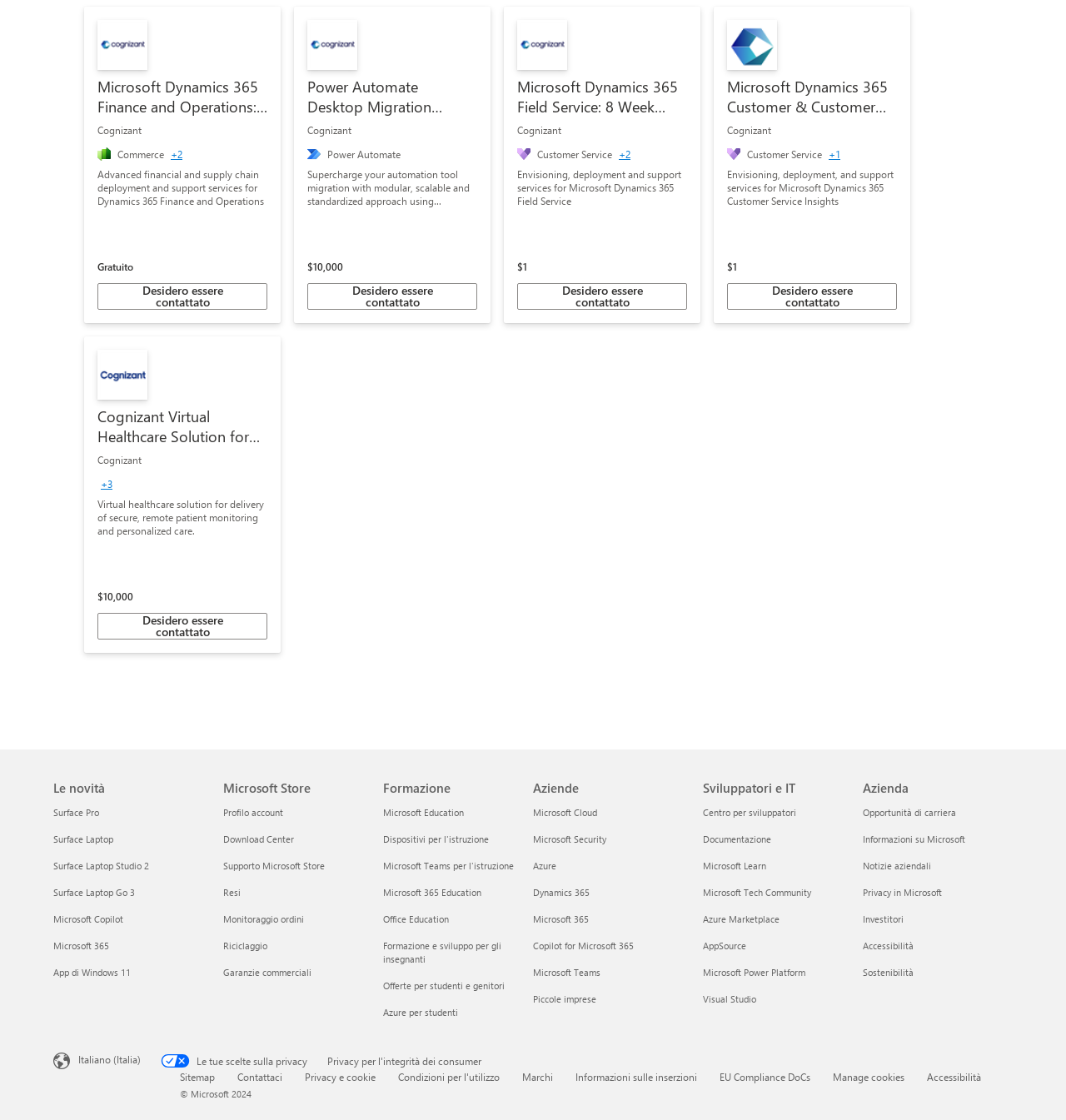Given the element description "Offerte per studenti e genitori", identify the bounding box of the corresponding UI element.

[0.359, 0.874, 0.473, 0.886]